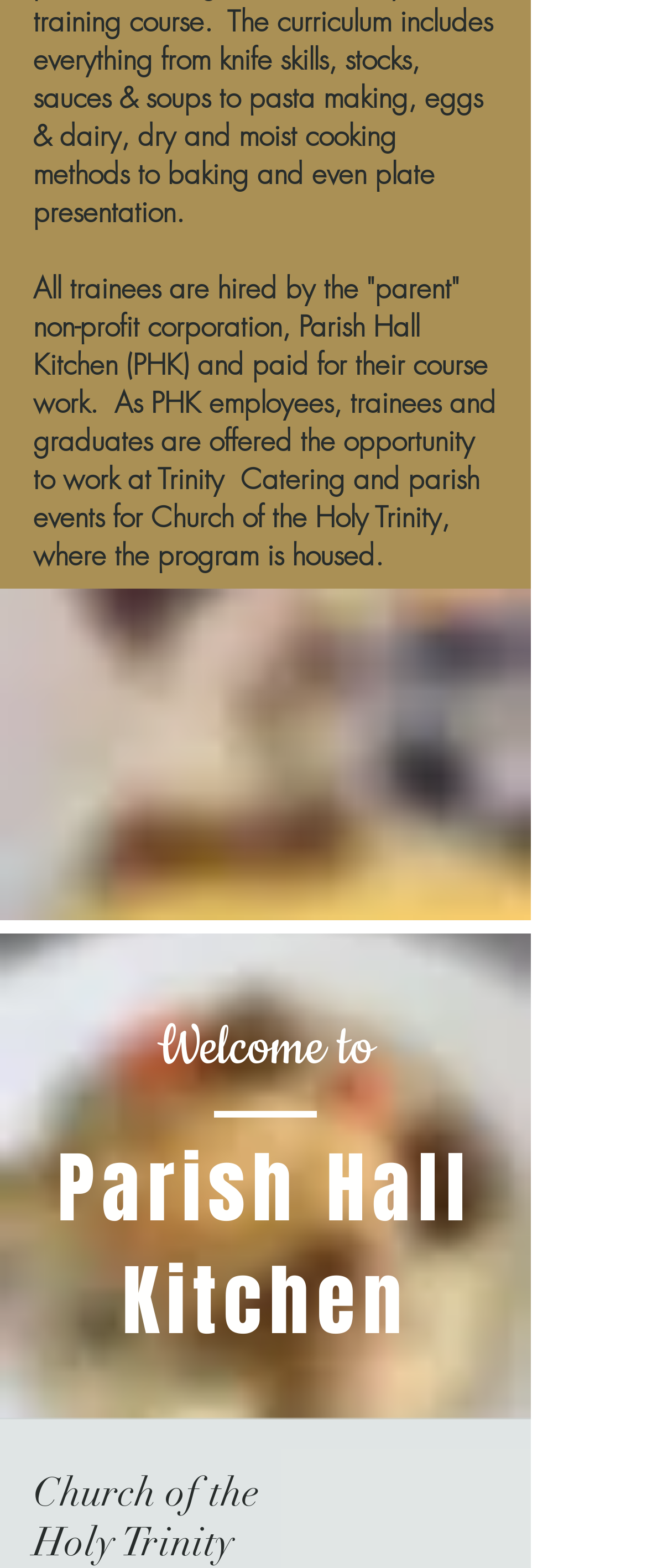Please respond to the question with a concise word or phrase:
Where is the program housed?

Church of the Holy Trinity